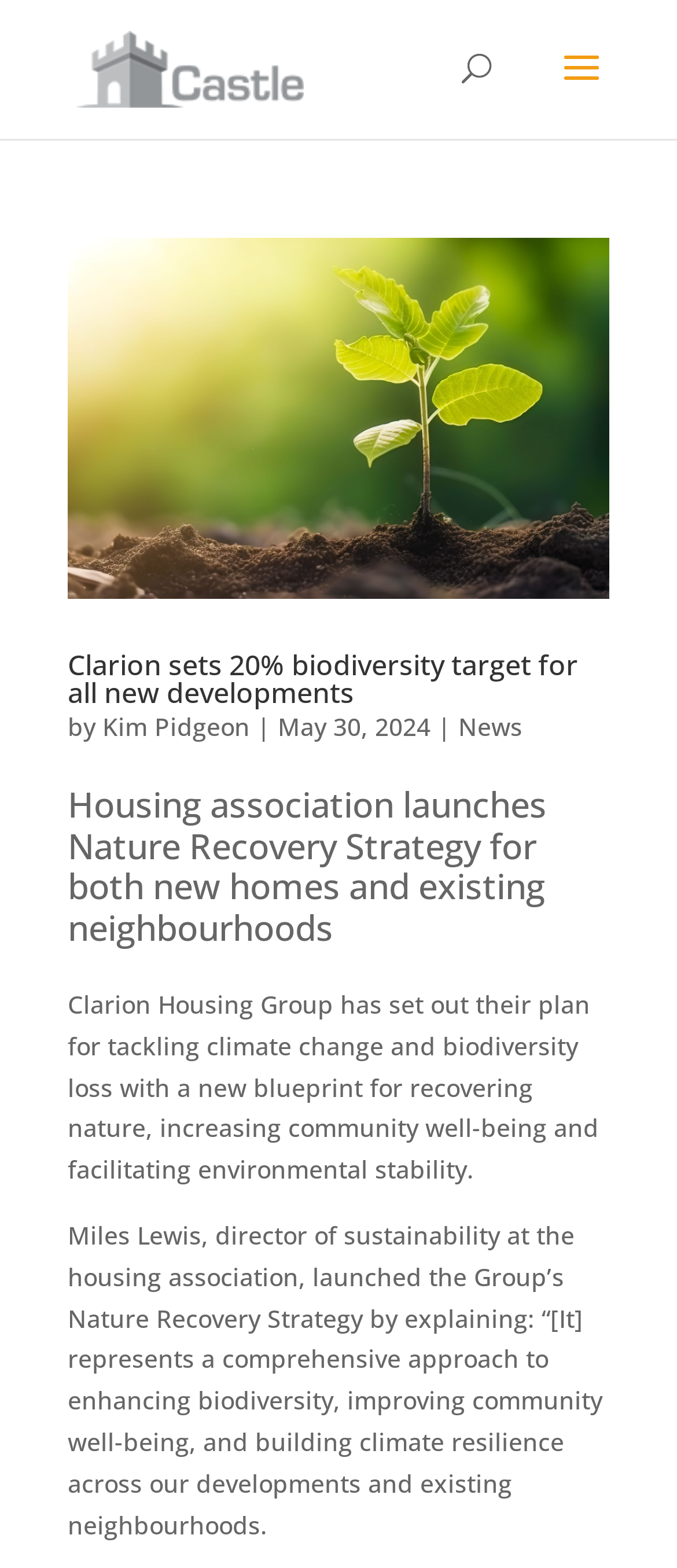Locate the bounding box of the UI element with the following description: "Kim Pidgeon".

[0.151, 0.453, 0.369, 0.474]